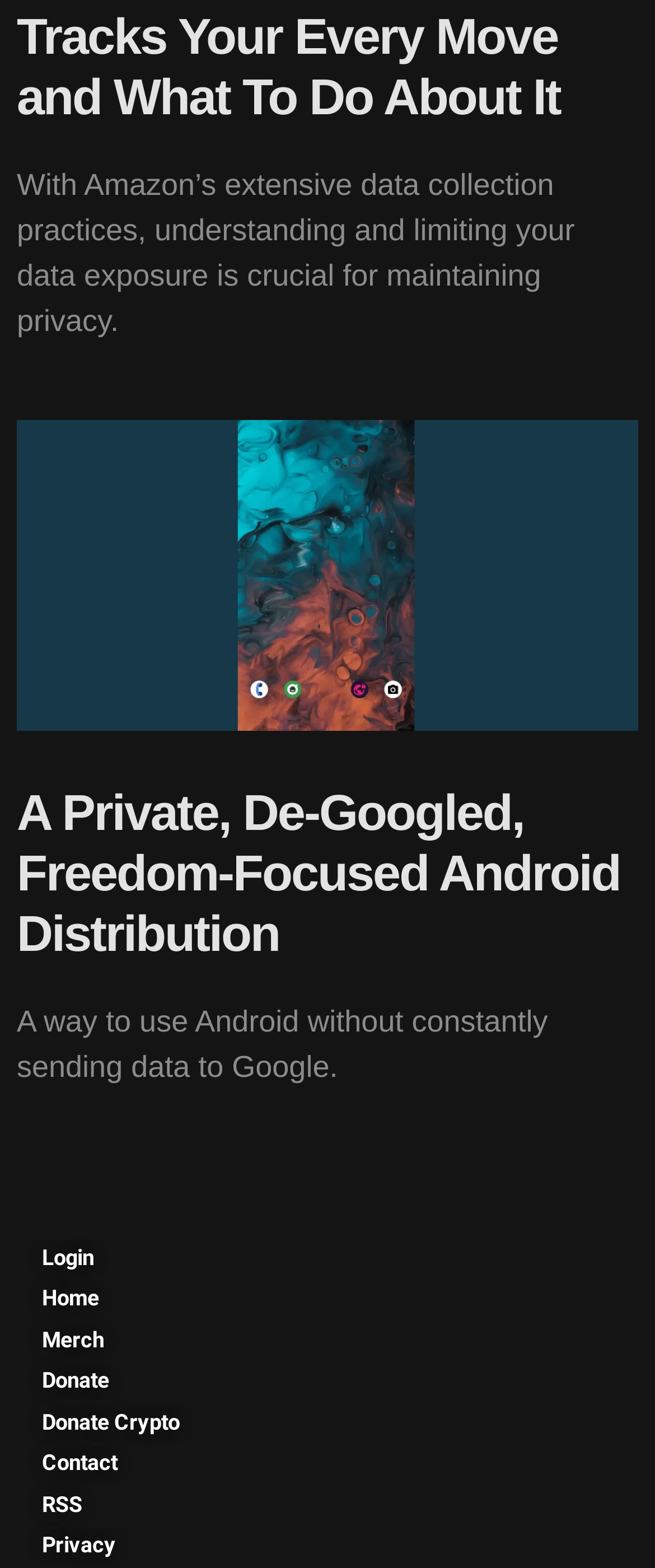Please identify the bounding box coordinates of the element that needs to be clicked to perform the following instruction: "visit the home page".

[0.064, 0.818, 0.317, 0.839]